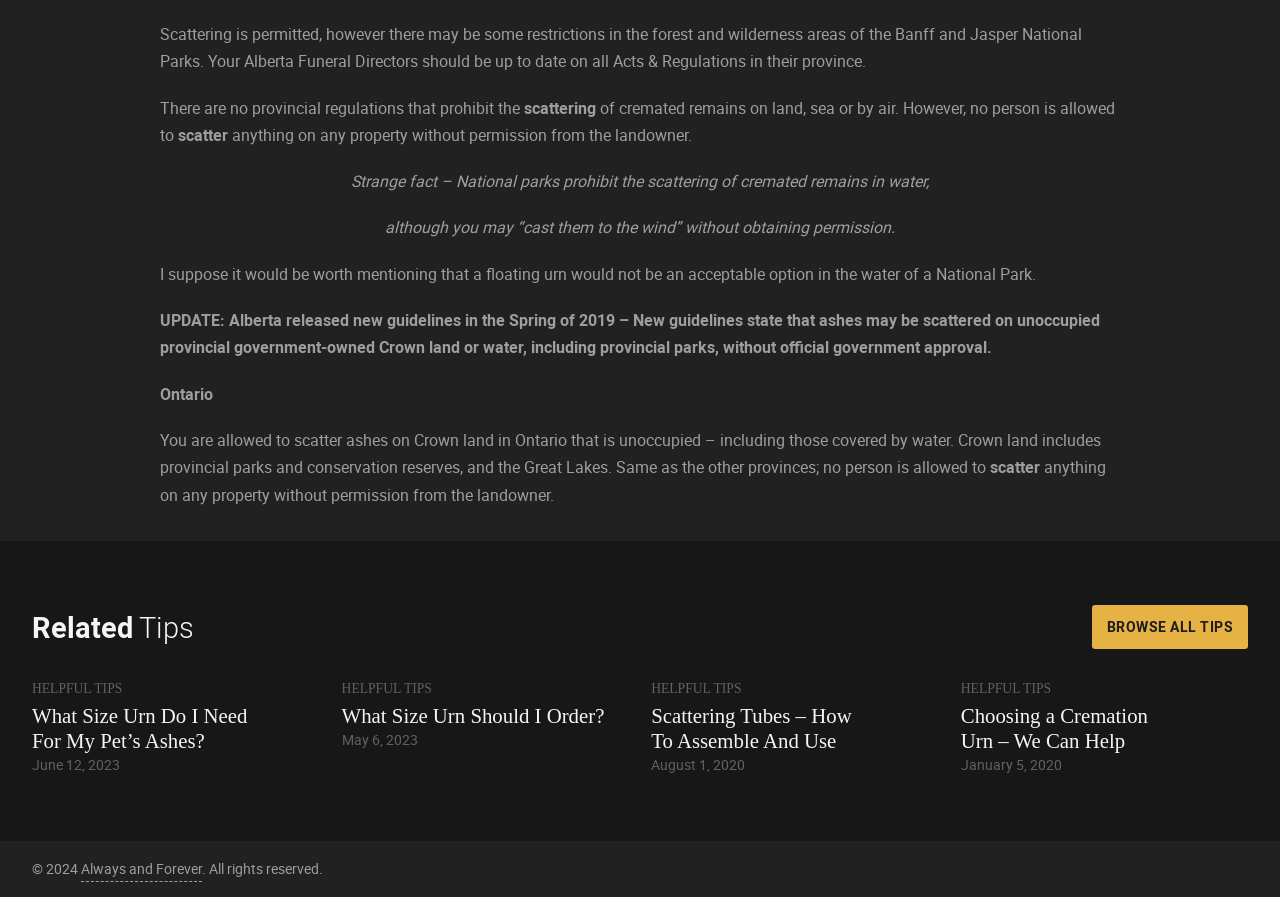What is prohibited in national parks?
Can you provide an in-depth and detailed response to the question?

The webpage states that national parks prohibit the scattering of cremated remains in water, although it is allowed to 'cast them to the wind' without obtaining permission. This information is provided in the text on the webpage, which highlights the specific restriction in national parks.